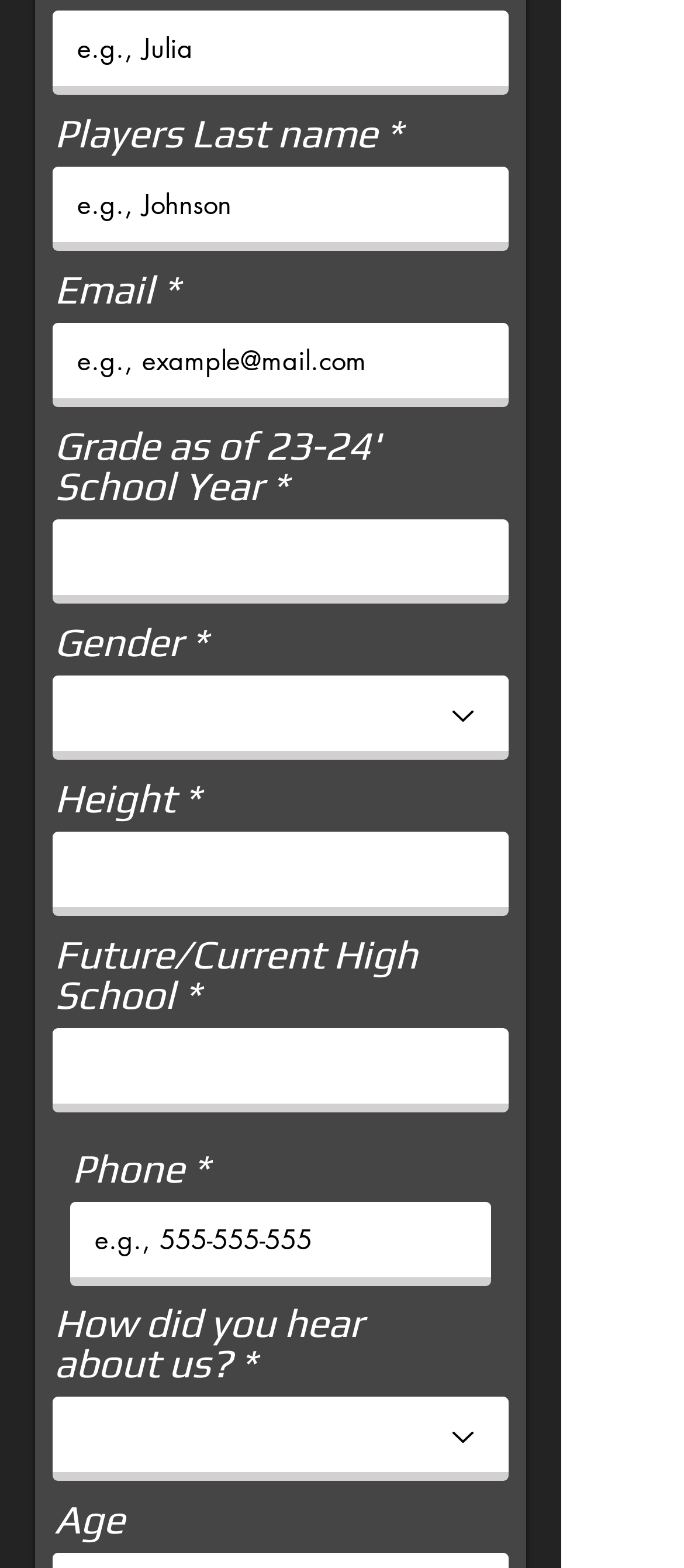Please predict the bounding box coordinates of the element's region where a click is necessary to complete the following instruction: "Enter player's first name". The coordinates should be represented by four float numbers between 0 and 1, i.e., [left, top, right, bottom].

[0.077, 0.007, 0.744, 0.06]